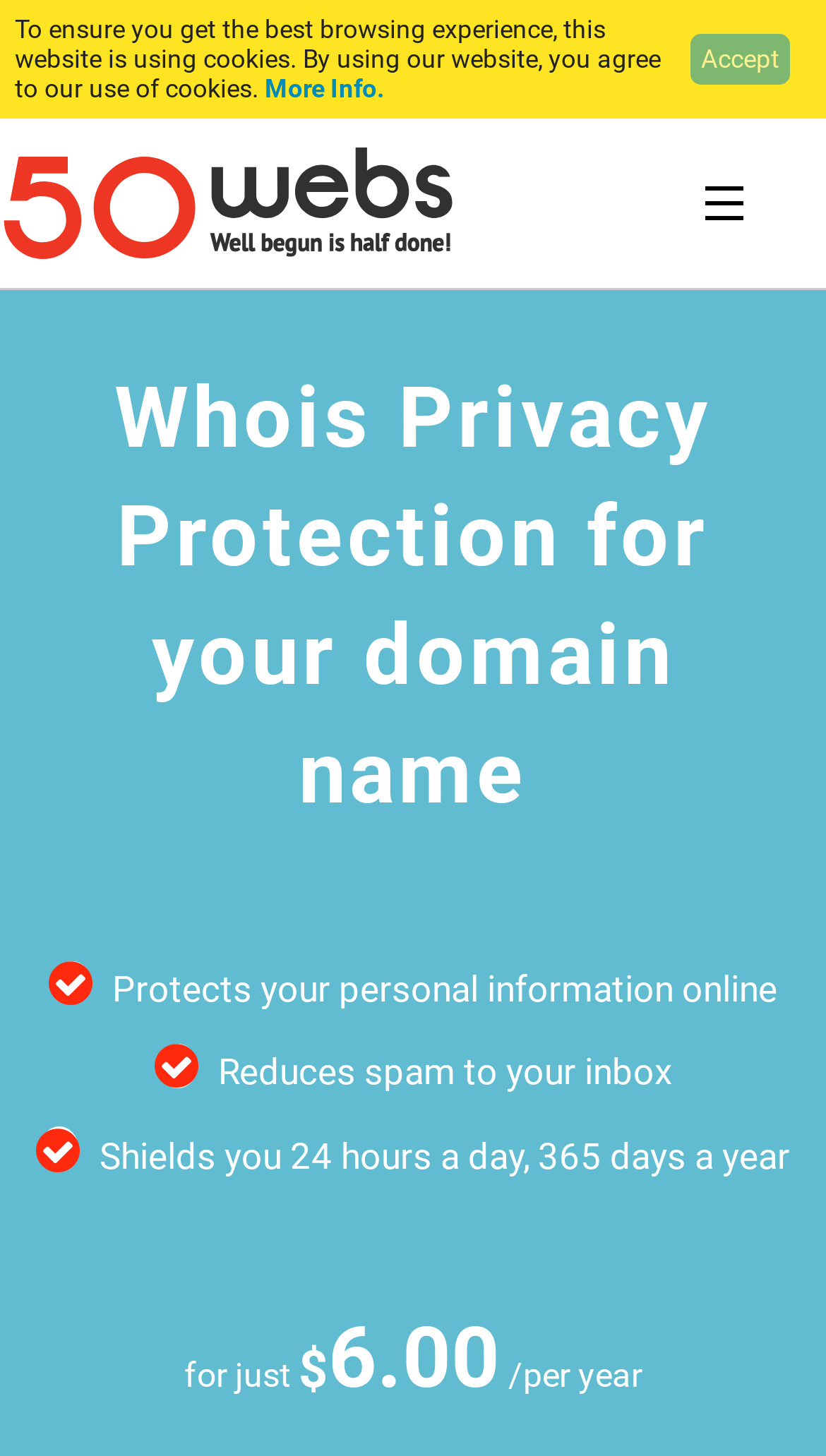Provide an in-depth caption for the contents of the webpage.

The webpage is about 50Webs.com, a web hosting service provider. At the top, there is a notification bar informing users that the website uses cookies and providing a link to "More Info." and an "Accept" button to agree to the use of cookies. 

Below the notification bar, there is a horizontal menu with links to "50webs.com", "SIGN UP FREE", "SIGN IN", and other options like "HOSTING", "DOMAINS", "RESELLER HOSTING", and "COMPANY". 

On the left side, there is a logo of 50webs.com, which is an image. To the right of the logo, there is a heading "Whois Privacy Protection for your domain name" followed by three paragraphs of text describing the benefits of Whois Privacy Protection, including protecting personal information online, reducing spam, and shielding users 24/7. 

Below the heading and paragraphs, there is a pricing section that mentions "for just $6.00 per year".